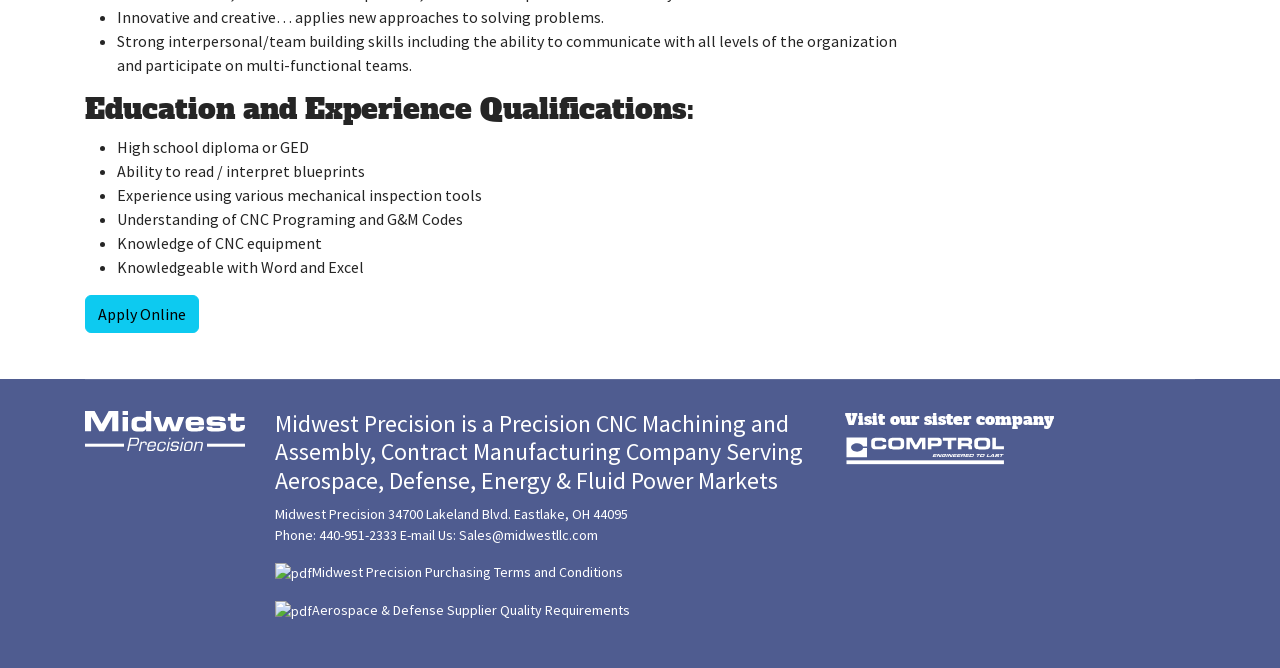Using a single word or phrase, answer the following question: 
How many PDF links are available on the webpage?

2